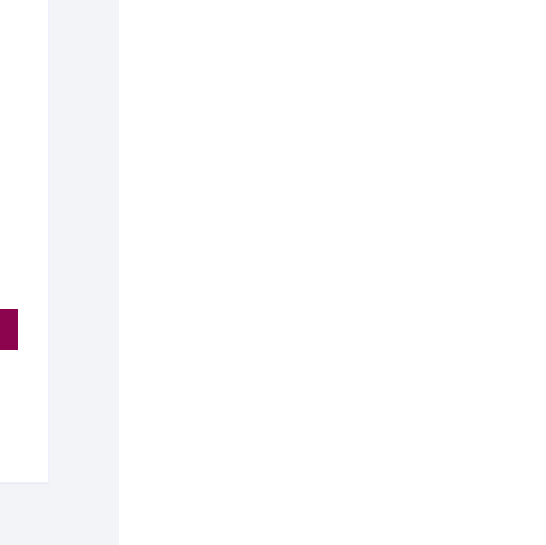What is the current stock status of the product?
Answer the question with a single word or phrase, referring to the image.

Out of stock